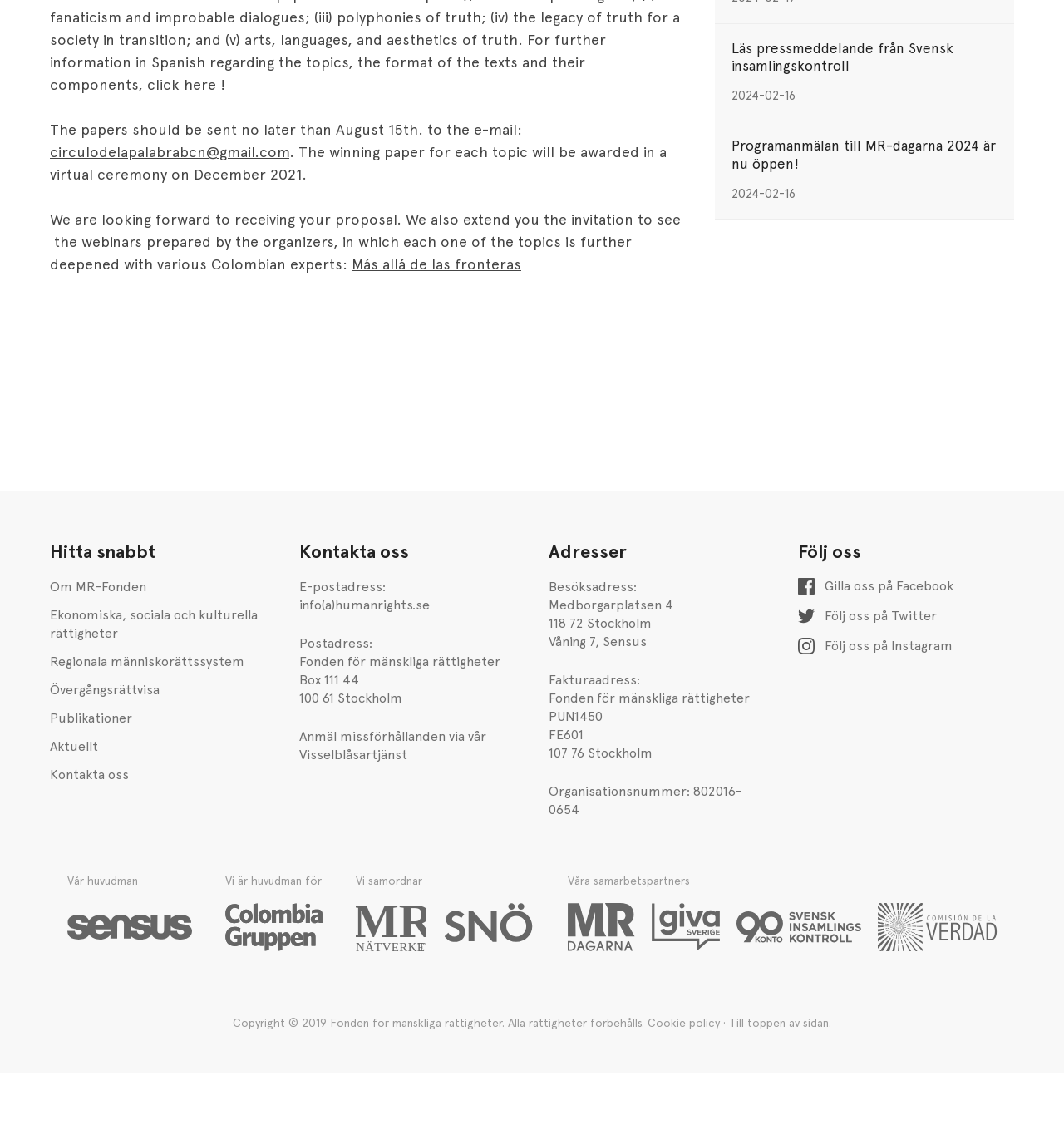Look at the image and write a detailed answer to the question: 
What is the name of the organization?

The name of the organization can be found in the text 'Fonden för mänskliga rättigheter' which is located in the 'Kontakta oss' section of the webpage.